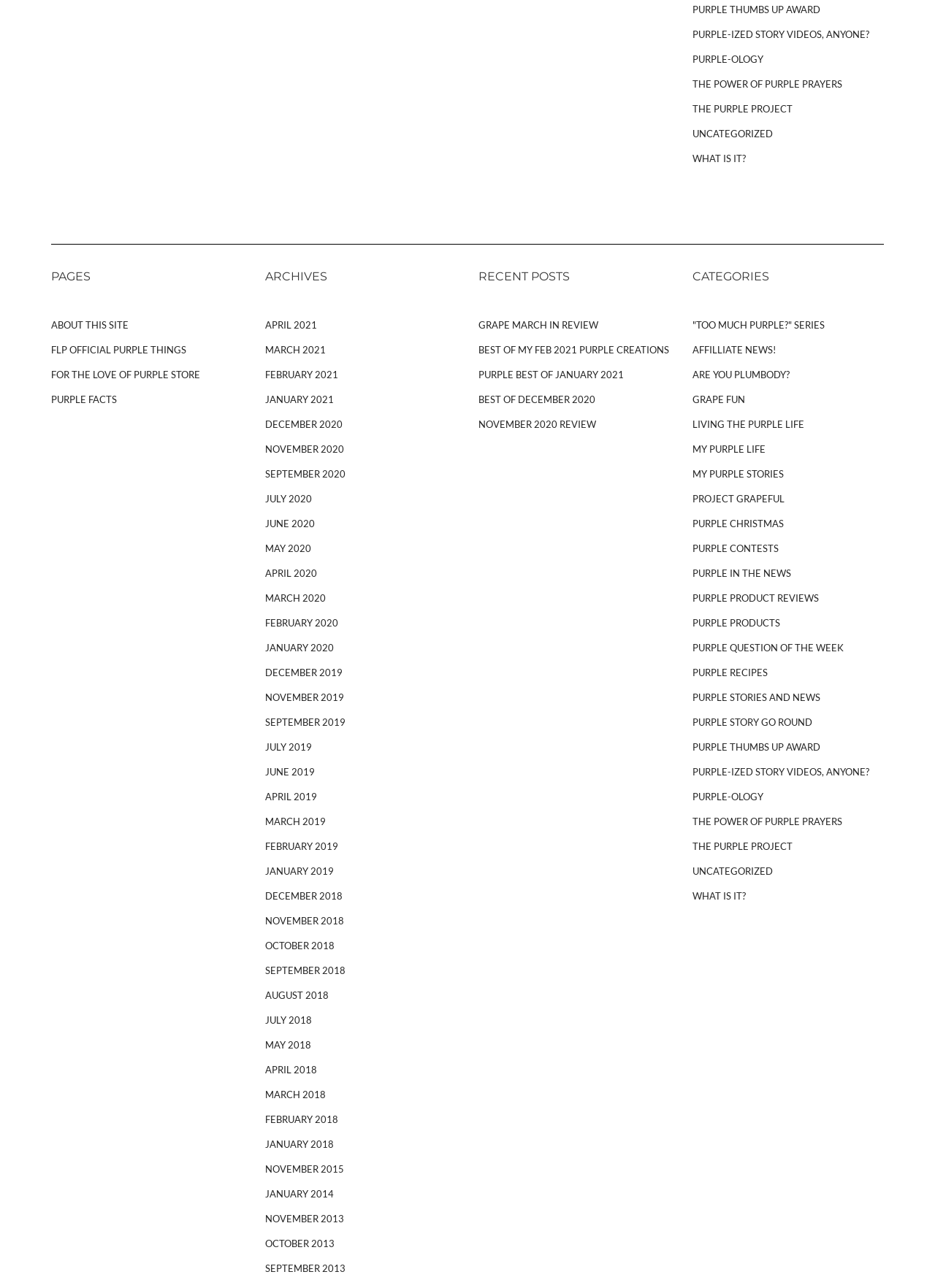Give the bounding box coordinates for this UI element: "Press Release". The coordinates should be four float numbers between 0 and 1, arranged as [left, top, right, bottom].

None